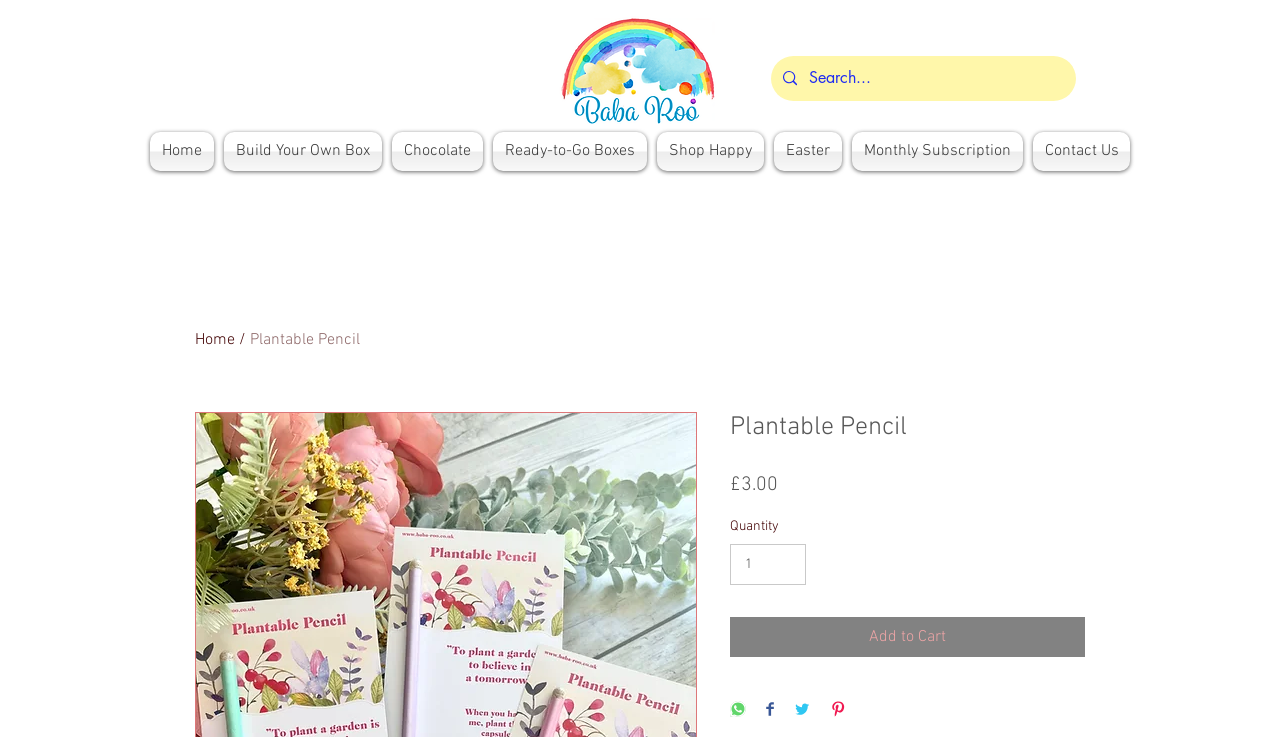What is the minimum quantity of Plantable Pencils that can be added to the cart?
Provide an in-depth and detailed explanation in response to the question.

I found the minimum quantity by looking at the spinbutton labeled 'Quantity', which has a minimum value of 1.